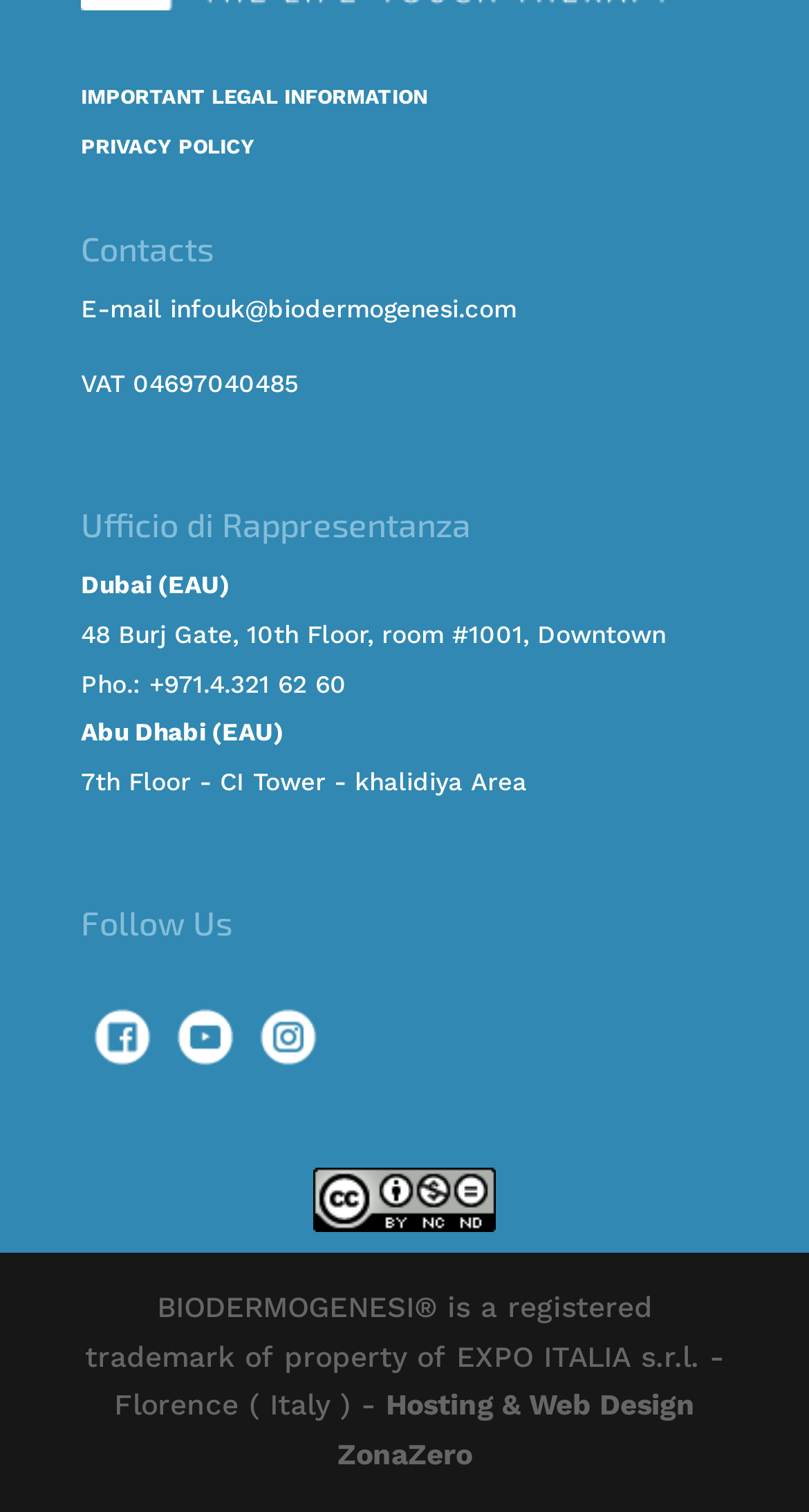Find the bounding box of the web element that fits this description: "alt="Facebook"".

[0.1, 0.695, 0.203, 0.717]